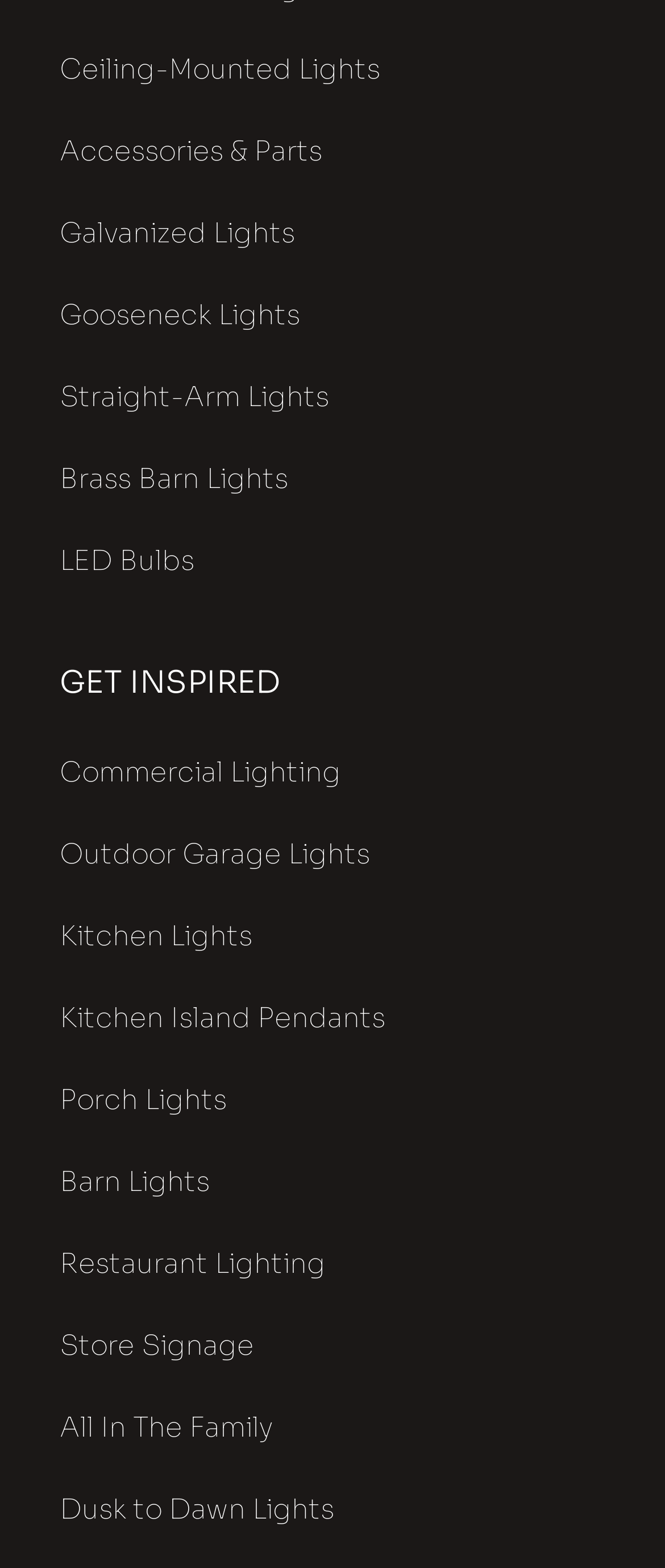Can you identify the bounding box coordinates of the clickable region needed to carry out this instruction: 'Explore GET INSPIRED section'? The coordinates should be four float numbers within the range of 0 to 1, stated as [left, top, right, bottom].

[0.09, 0.422, 0.58, 0.467]